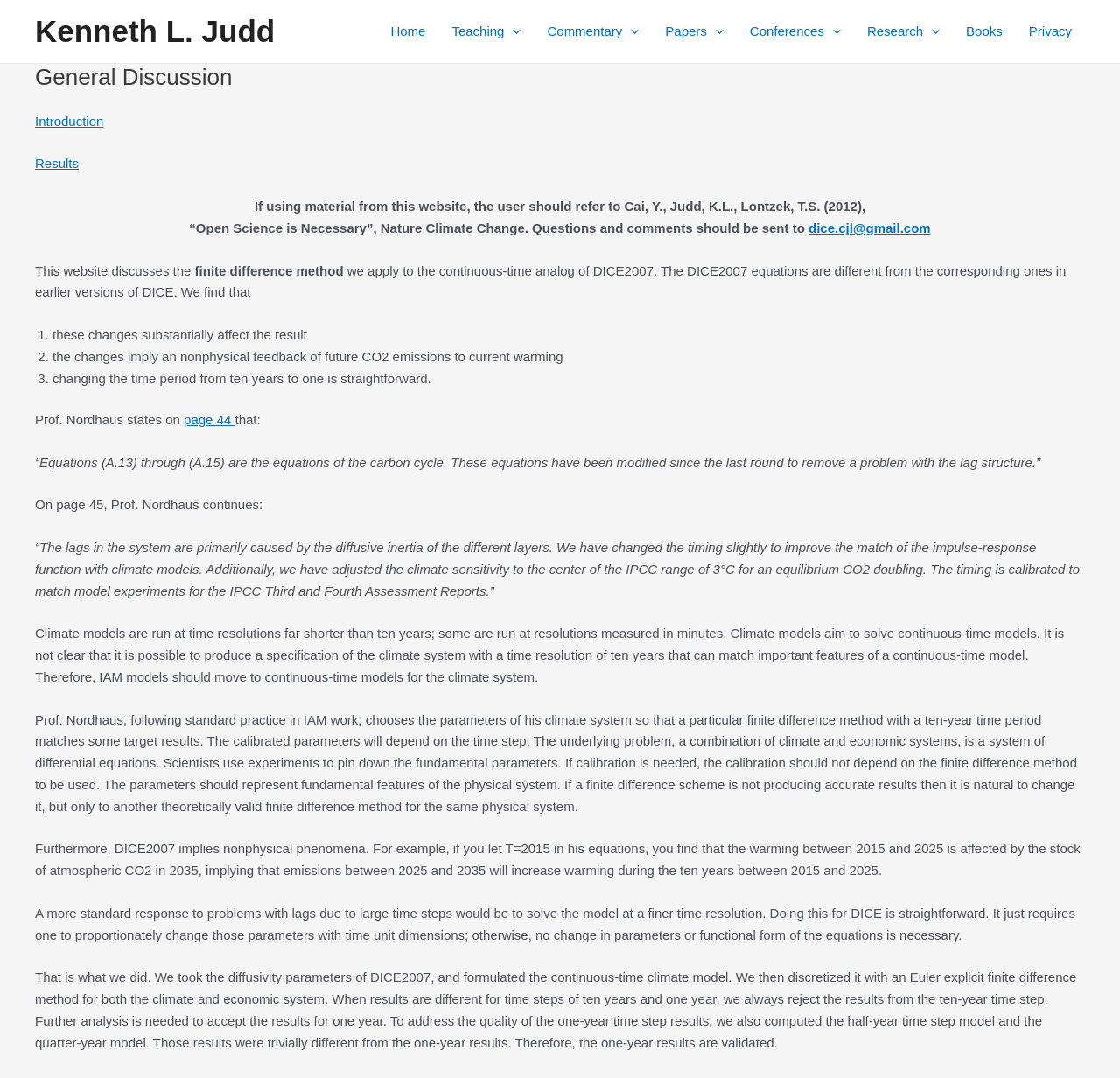Locate the bounding box coordinates of the clickable region to complete the following instruction: "Click on the 'dice.cjl@gmail.com' email link."

[0.722, 0.204, 0.831, 0.218]